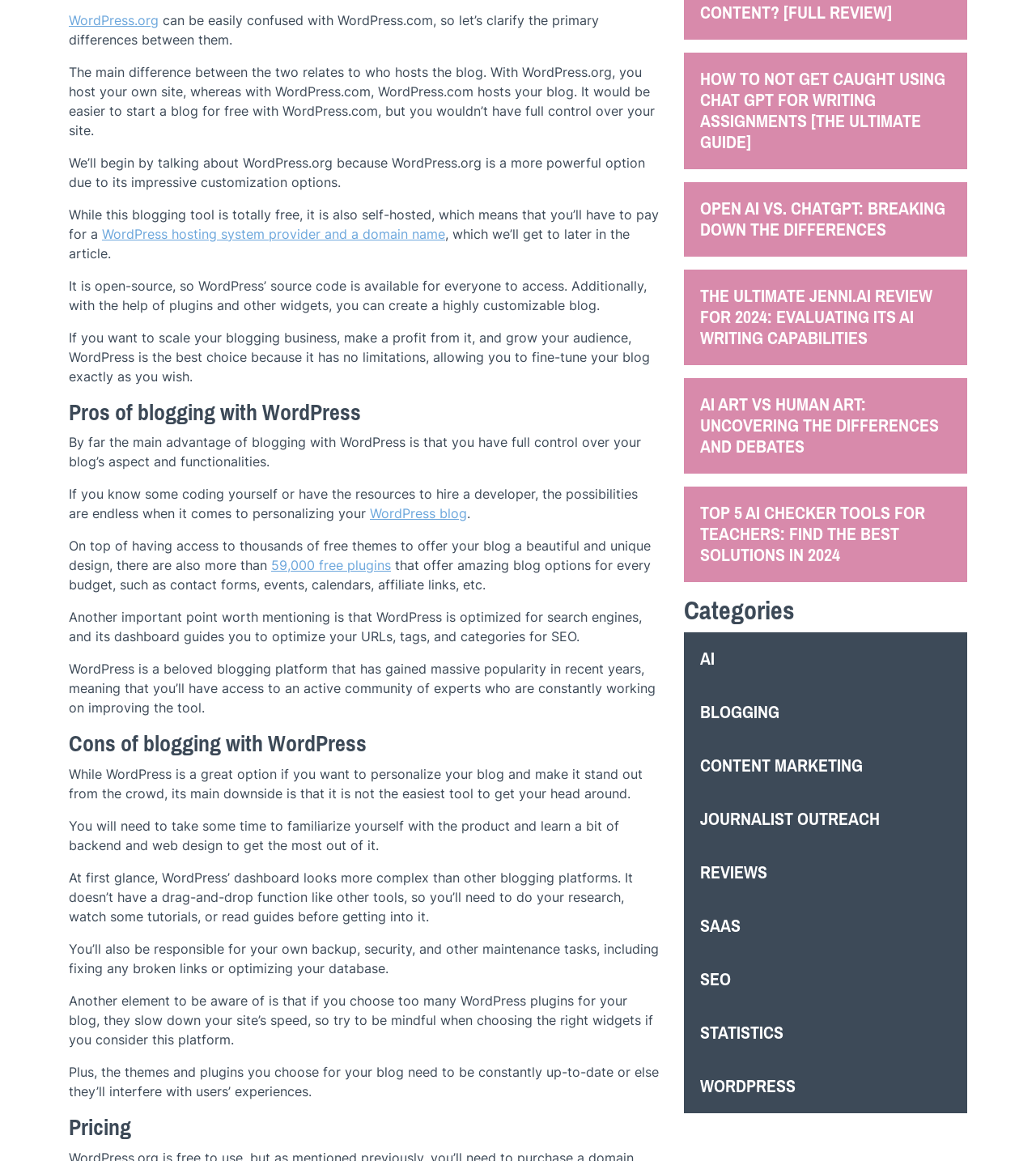Determine the bounding box coordinates of the clickable element necessary to fulfill the instruction: "Read about the pros of blogging with WordPress". Provide the coordinates as four float numbers within the 0 to 1 range, i.e., [left, top, right, bottom].

[0.066, 0.344, 0.637, 0.367]